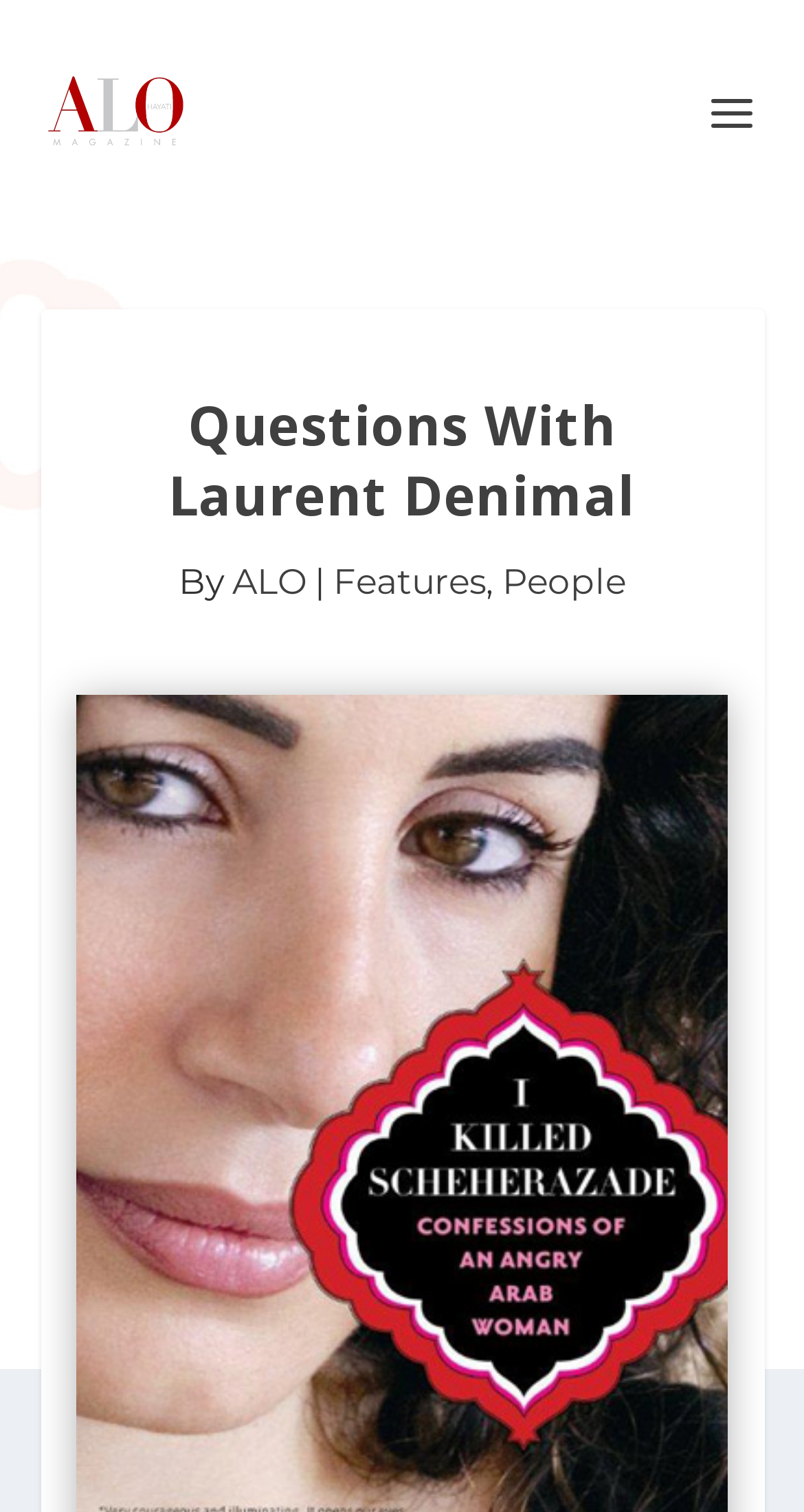Analyze the image and give a detailed response to the question:
Who is the author of the article?

The author of the article is mentioned in the title 'Questions With Laurent Denimal', which suggests that Laurent Denimal is the author of the article.